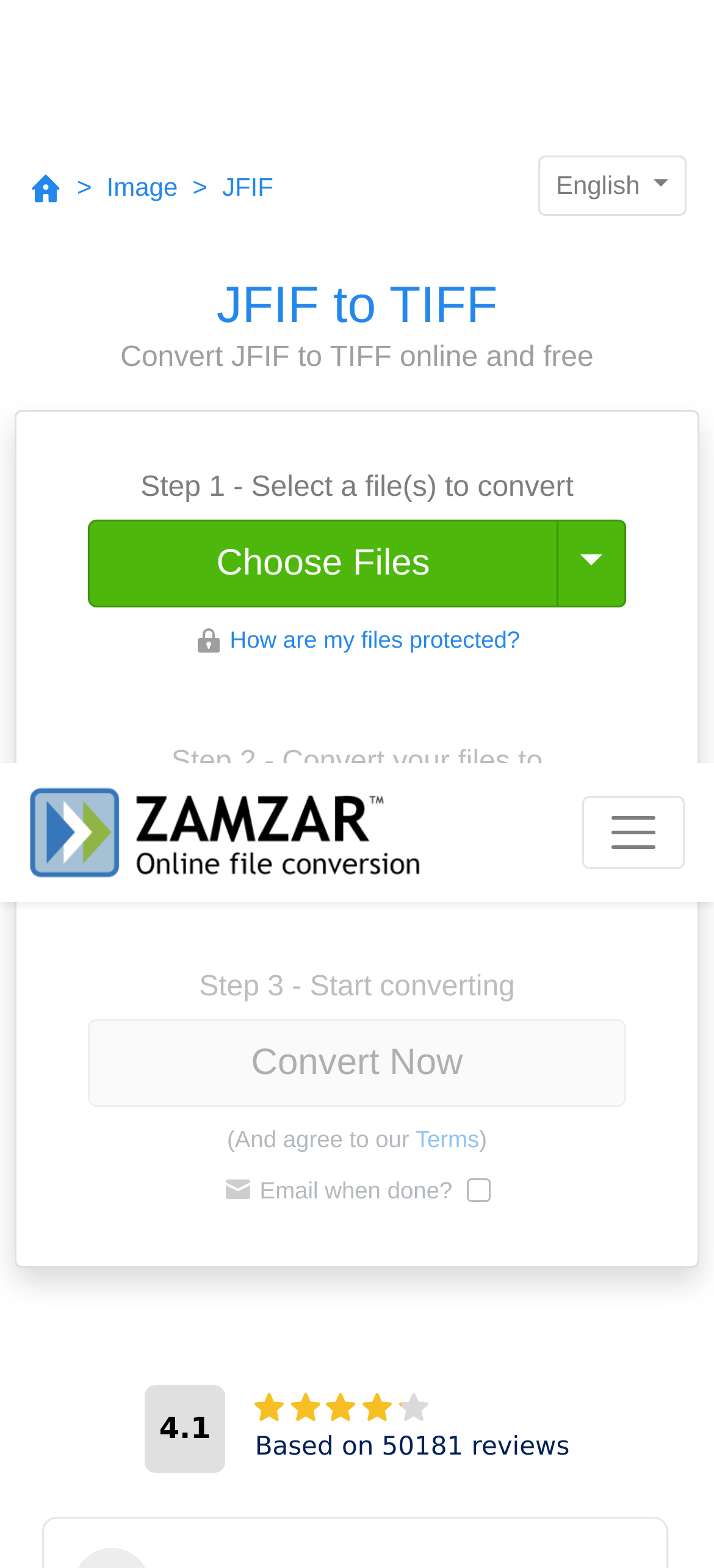What is the purpose of the 'Convert Now' button?
Give a thorough and detailed response to the question.

The 'Convert Now' button is located in the middle of the webpage, and it is likely that clicking this button will initiate the conversion process of the uploaded file.